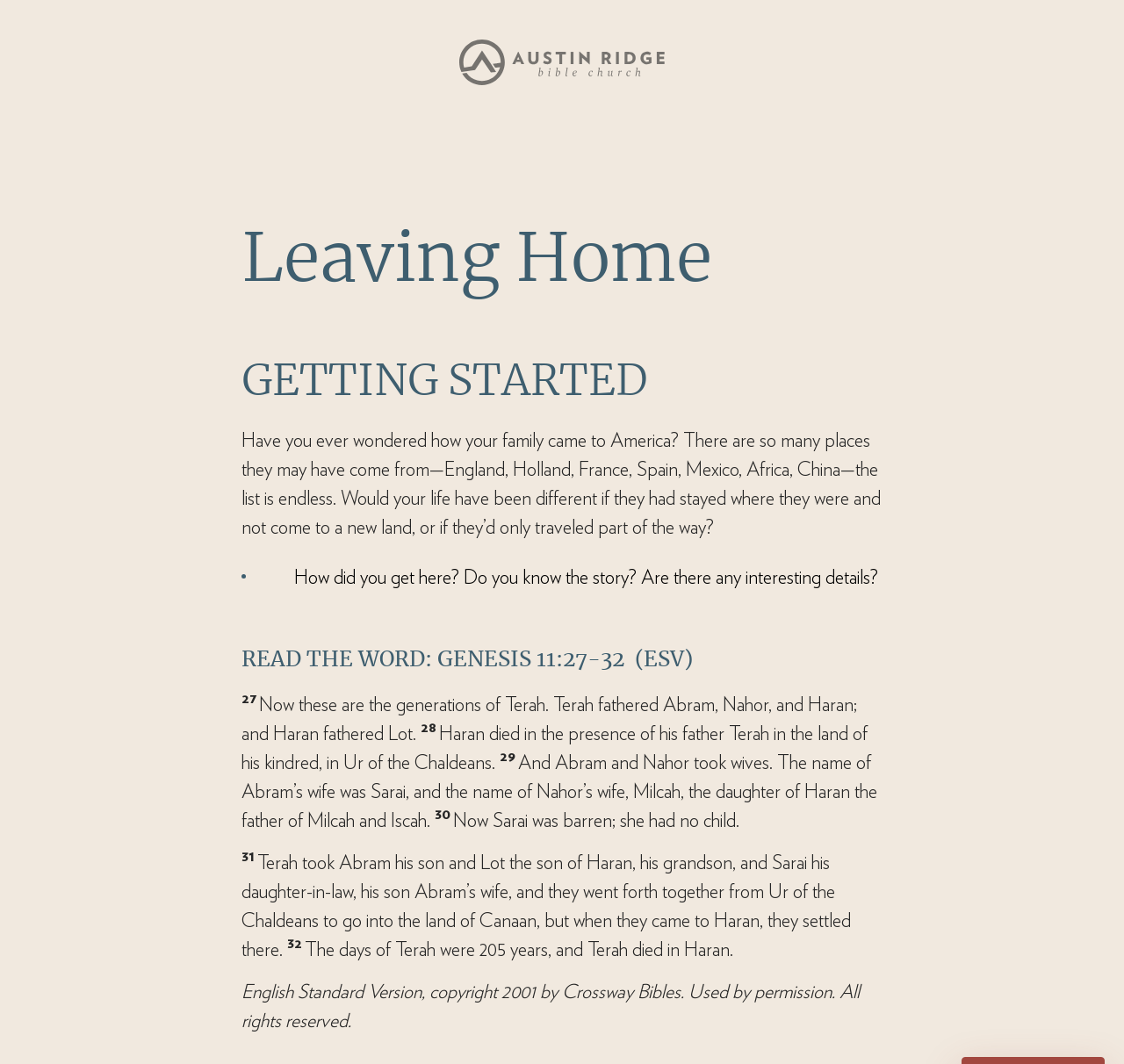Where did Terah's family settle?
Using the visual information from the image, give a one-word or short-phrase answer.

Haran